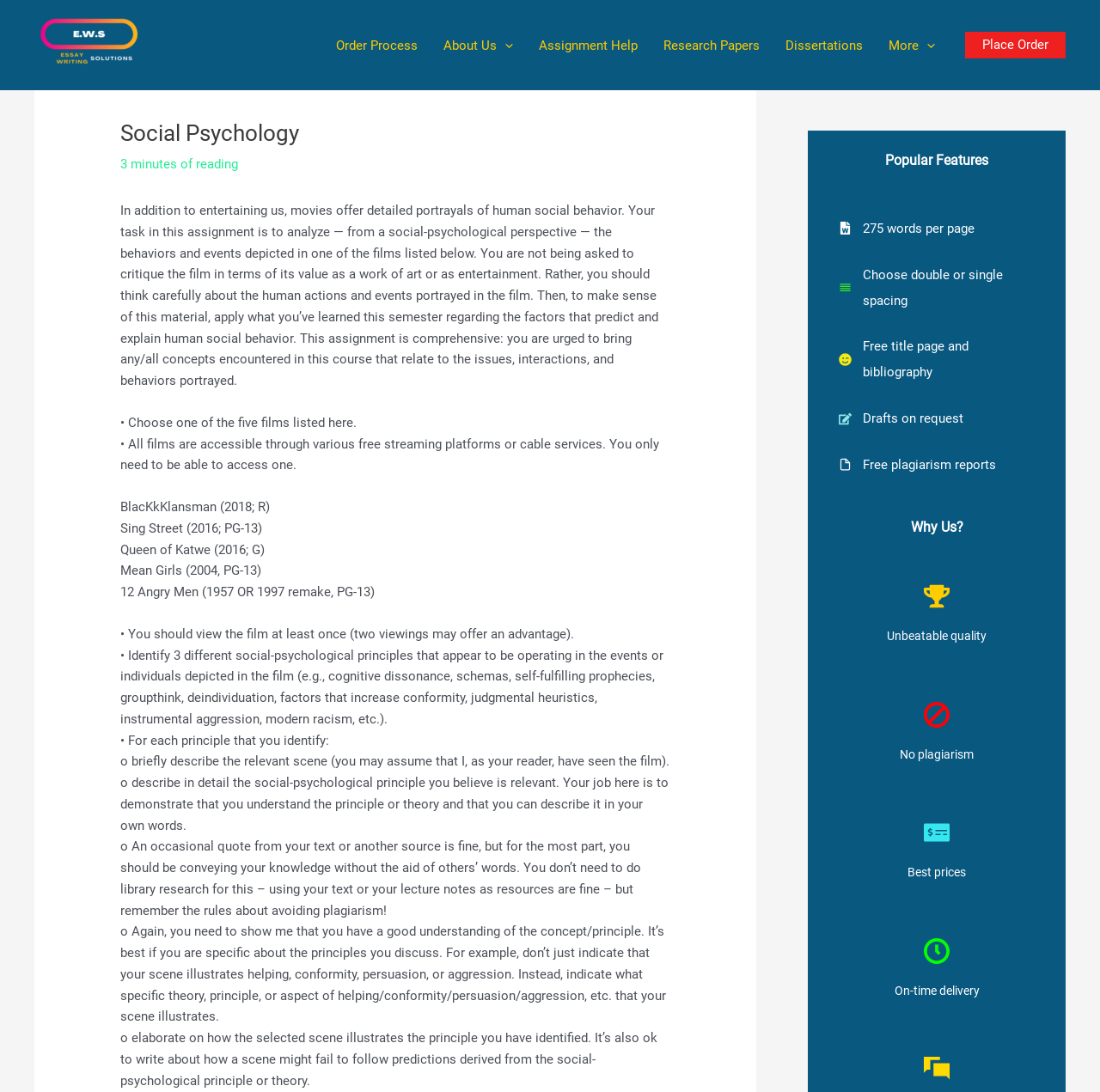Highlight the bounding box coordinates of the element that should be clicked to carry out the following instruction: "Toggle the 'More Menu'". The coordinates must be given as four float numbers ranging from 0 to 1, i.e., [left, top, right, bottom].

[0.796, 0.022, 0.862, 0.061]